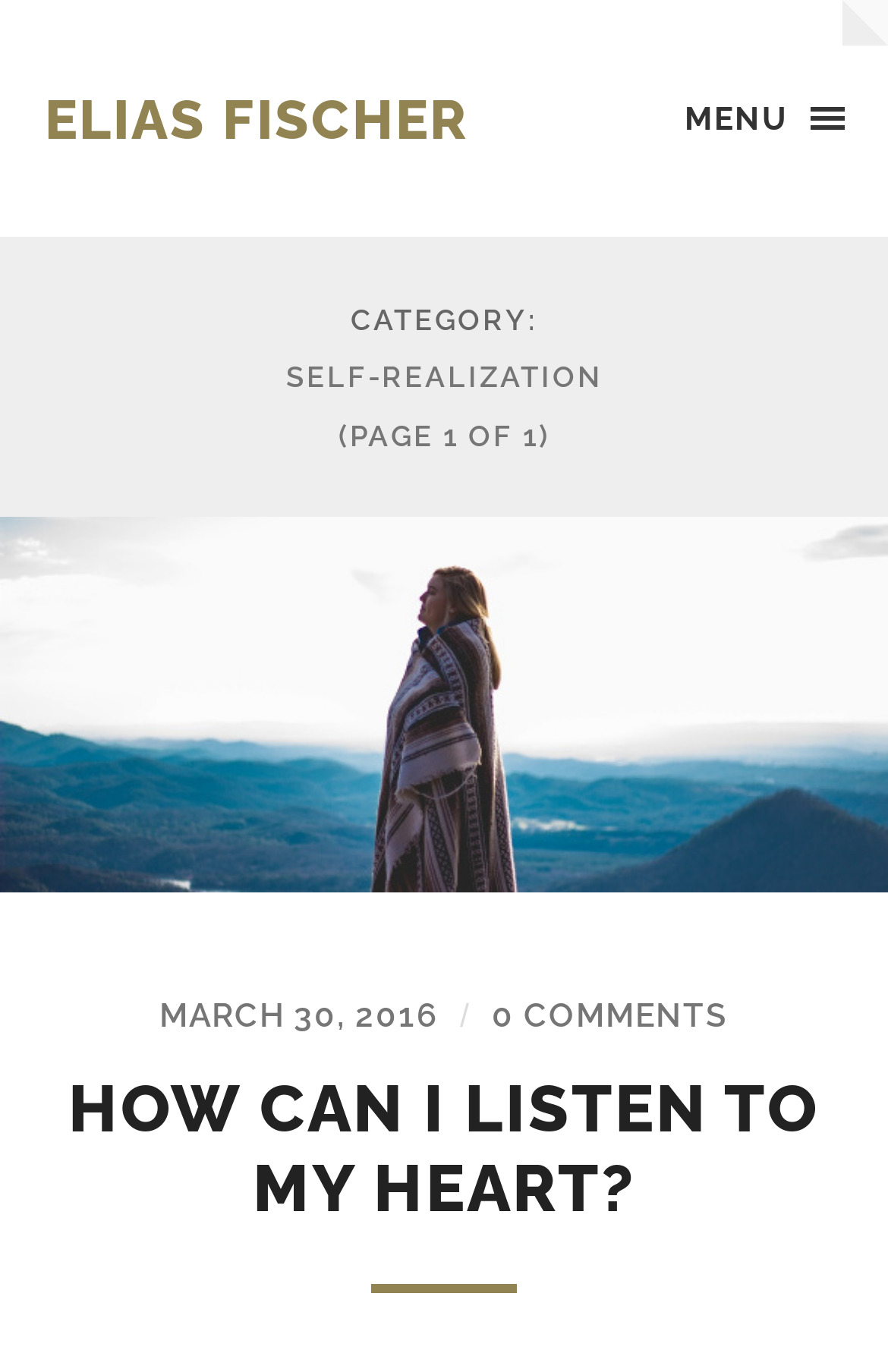Identify the bounding box for the UI element specified in this description: "Elias Fischer". The coordinates must be four float numbers between 0 and 1, formatted as [left, top, right, bottom].

[0.05, 0.062, 0.527, 0.11]